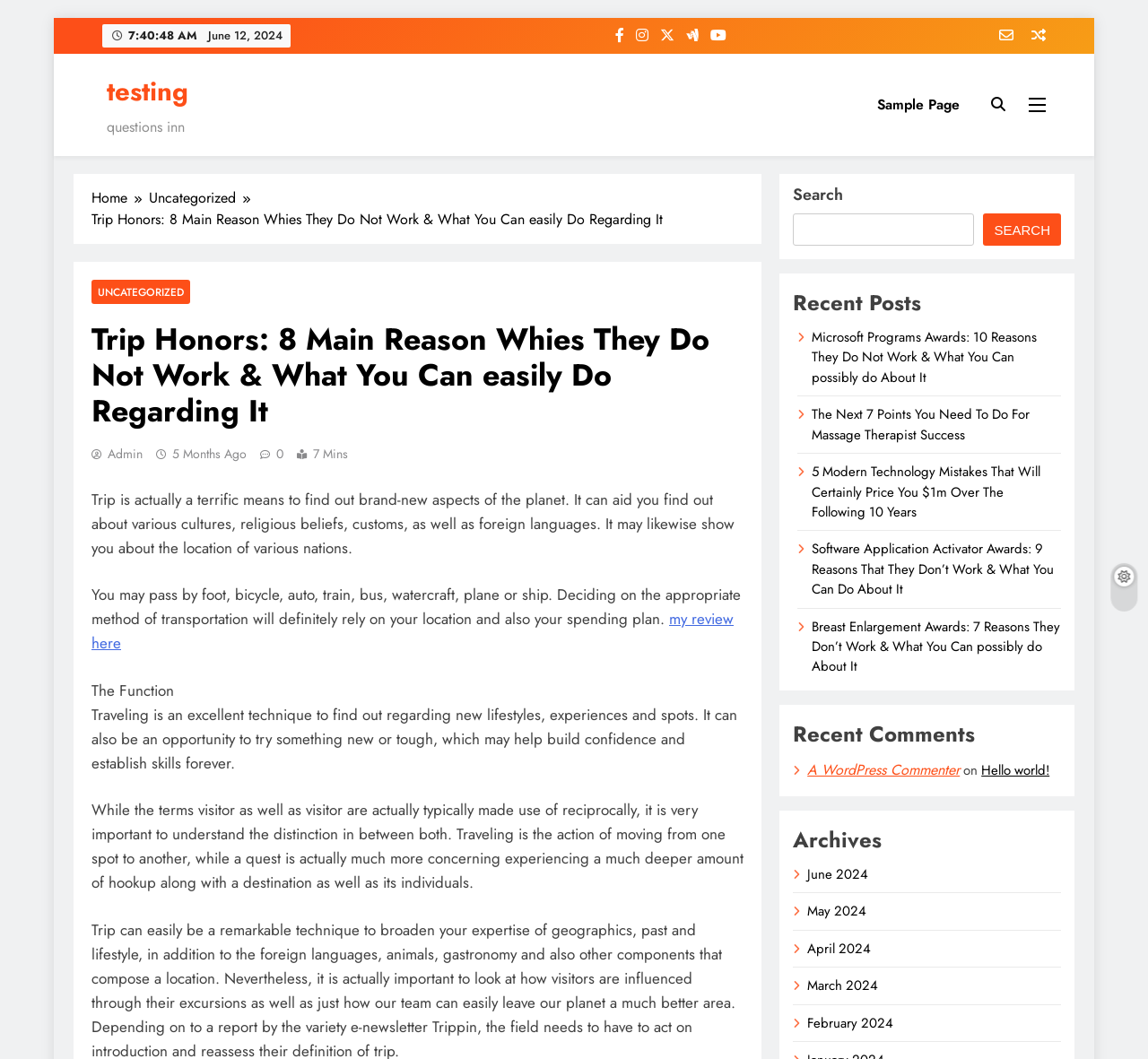What is the date of the current post?
Kindly give a detailed and elaborate answer to the question.

The date of the current post can be found at the top of the webpage, below the title 'Trip Honors: 8 Main Reason Whies They Do Not Work & What You Can easily Do Regarding It'. The date is displayed as 'June 12, 2024'.